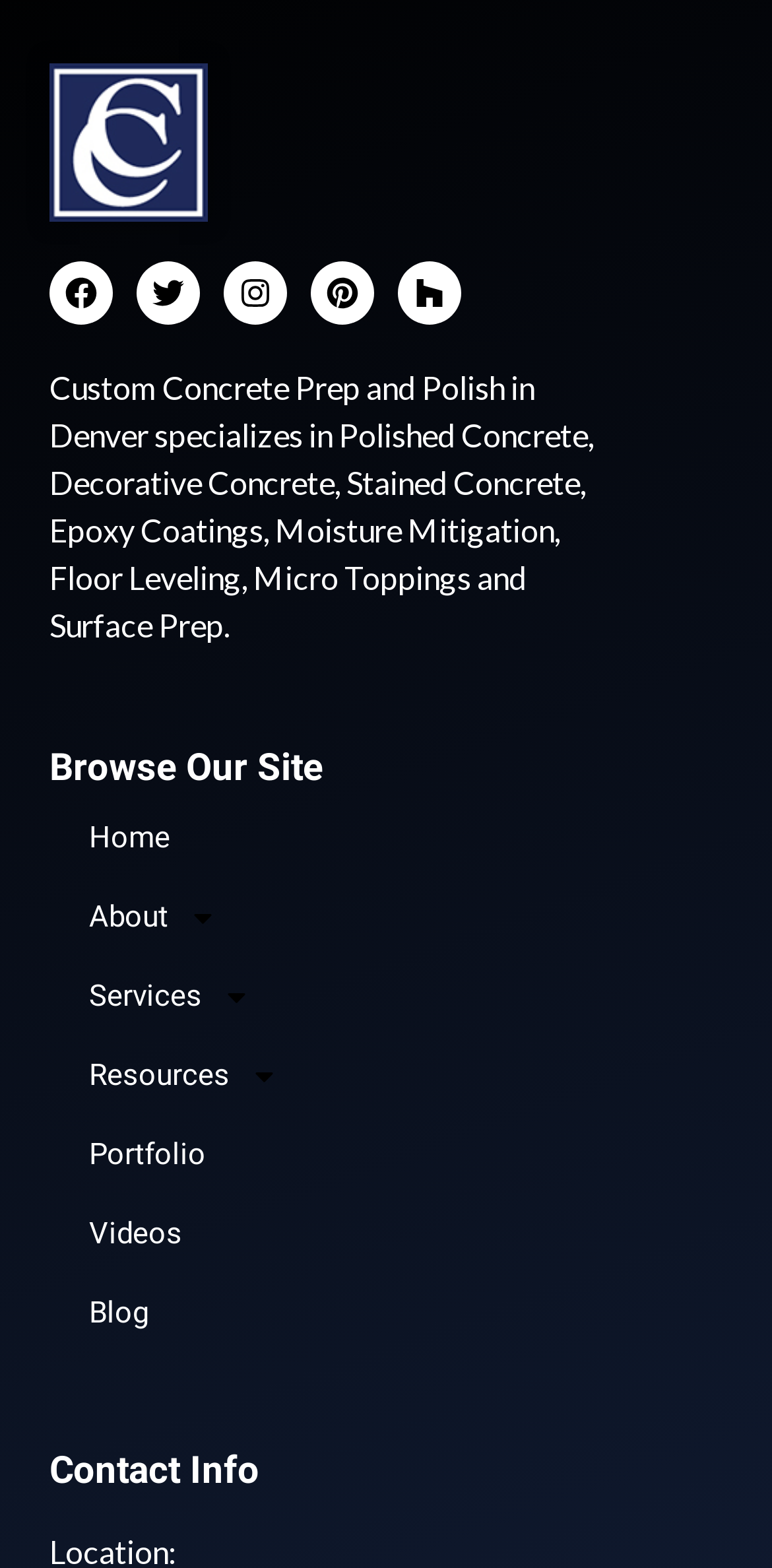How many social media links are there? Based on the screenshot, please respond with a single word or phrase.

5